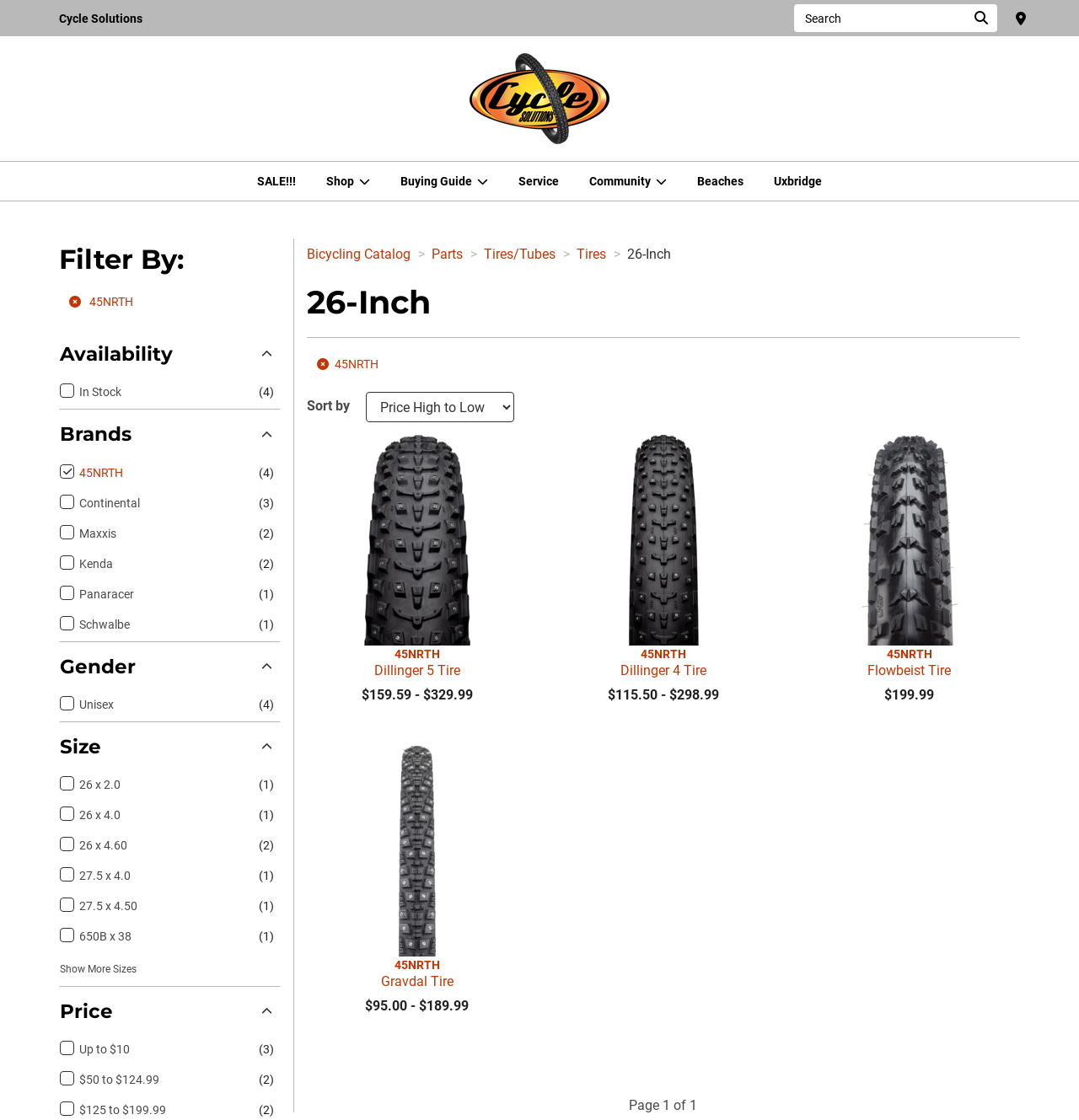What is the brand of the first tire?
Please ensure your answer is as detailed and informative as possible.

I looked at the webpage and found the first tire listed, which is the '45NRTH Dillinger 5 Tire'. Therefore, the brand of the first tire is 45NRTH.